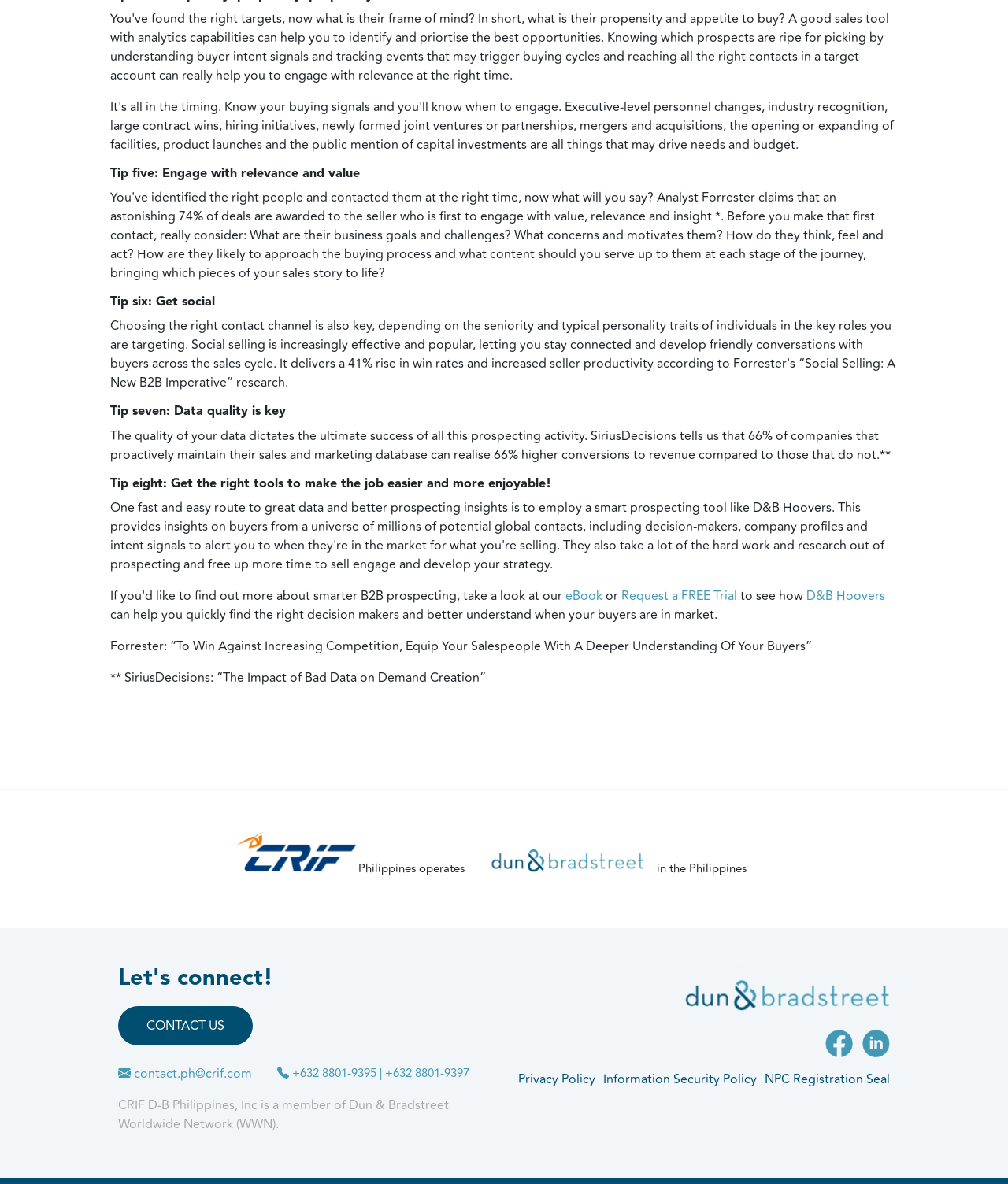Please find the bounding box coordinates of the element that must be clicked to perform the given instruction: "Click on 'eBook'". The coordinates should be four float numbers from 0 to 1, i.e., [left, top, right, bottom].

[0.561, 0.495, 0.598, 0.511]